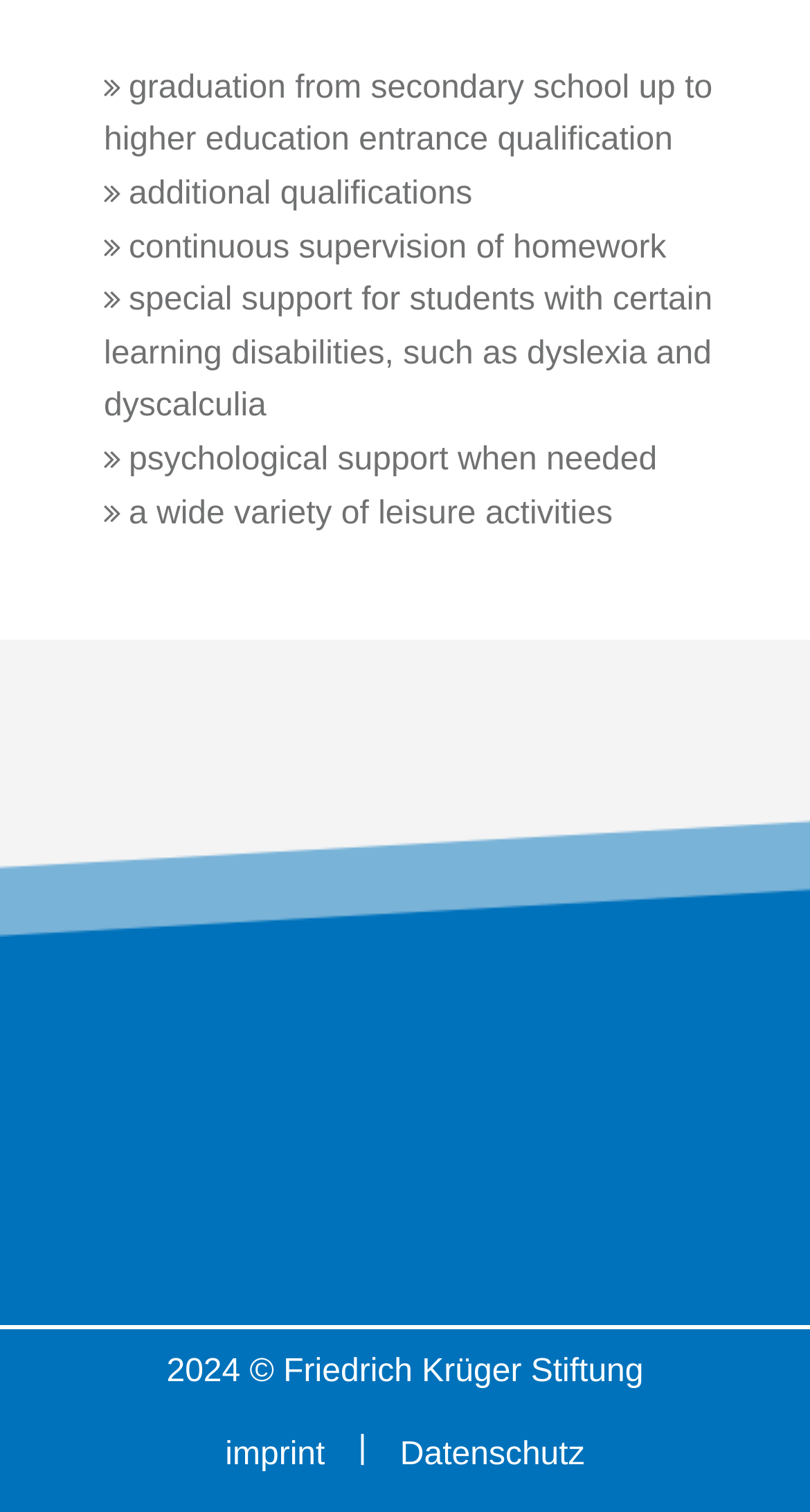Provide a one-word or short-phrase answer to the question:
What are the two links available in the footer?

Imprint and Datenschutz